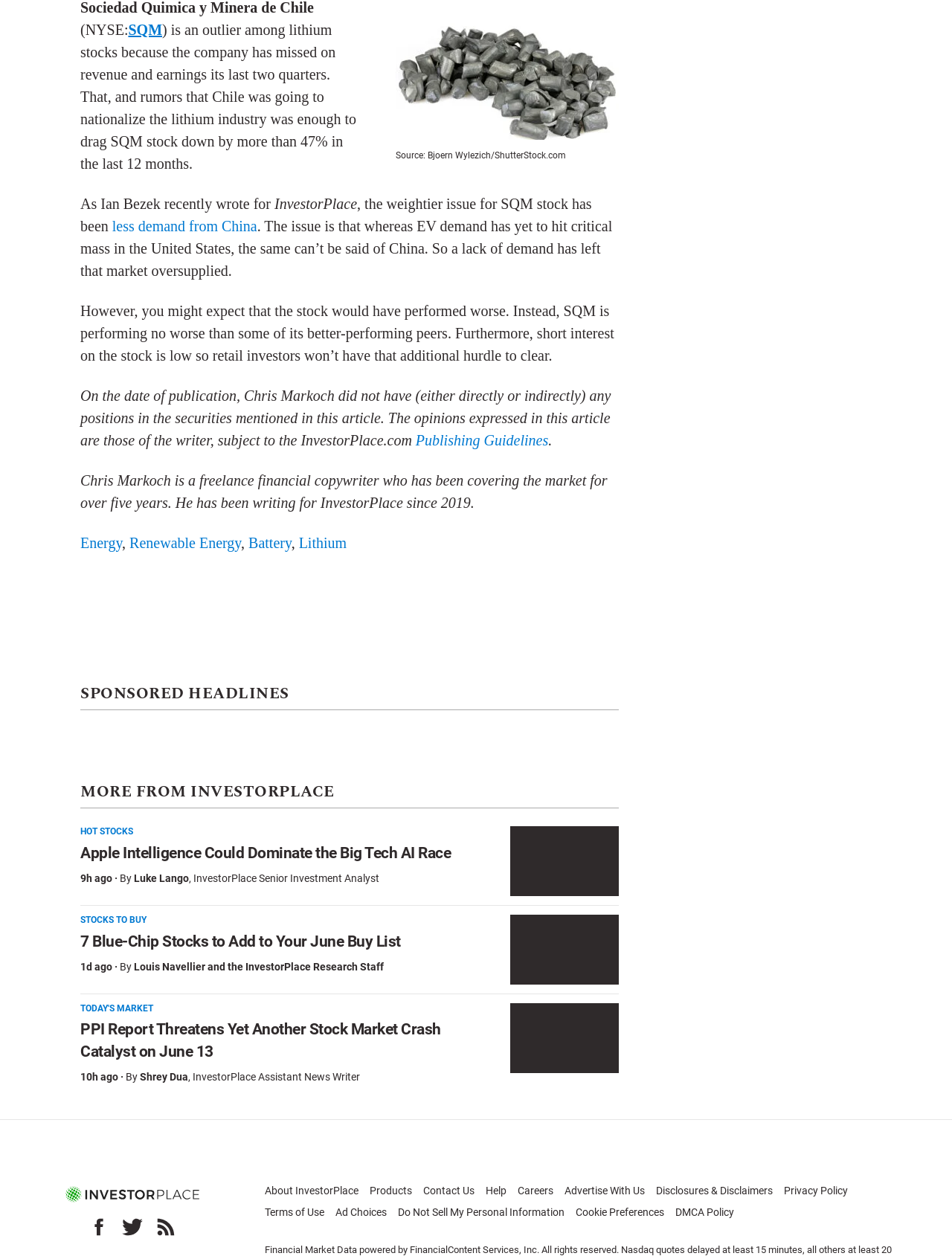Given the description: "less demand from China", determine the bounding box coordinates of the UI element. The coordinates should be formatted as four float numbers between 0 and 1, [left, top, right, bottom].

[0.118, 0.173, 0.27, 0.186]